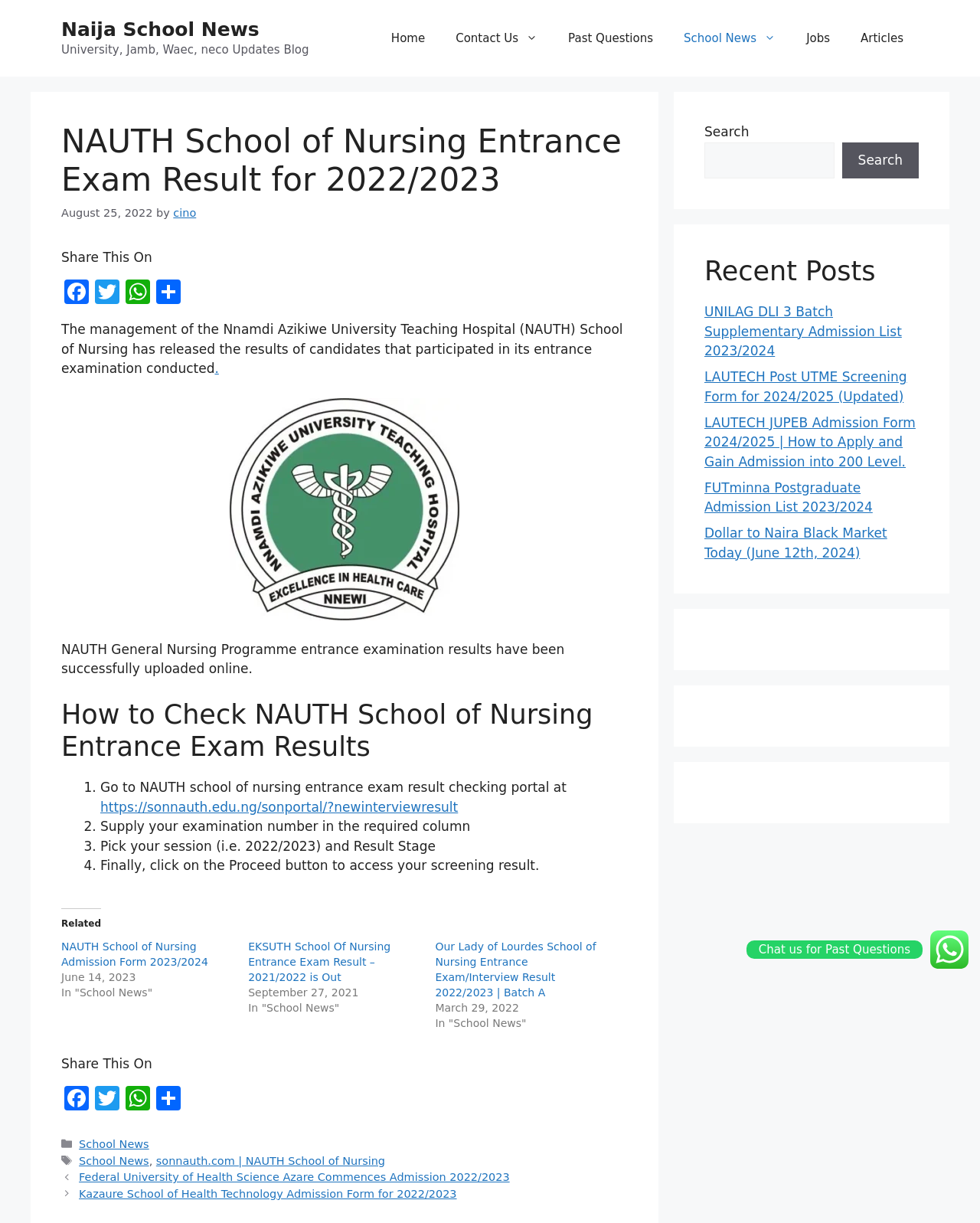How can I check my NAUTH School of Nursing entrance exam result?
Kindly give a detailed and elaborate answer to the question.

To check the NAUTH School of Nursing entrance exam result, follow the steps provided in the webpage. Firstly, go to the NAUTH school of nursing entrance exam result checking portal at https://sonnauth.edu.ng/sonportal/?newinterviewresult. Then, supply your examination number in the required column. Next, pick your session (i.e. 2022/2023) and Result Stage. Finally, click on the Proceed button to access your screening result.